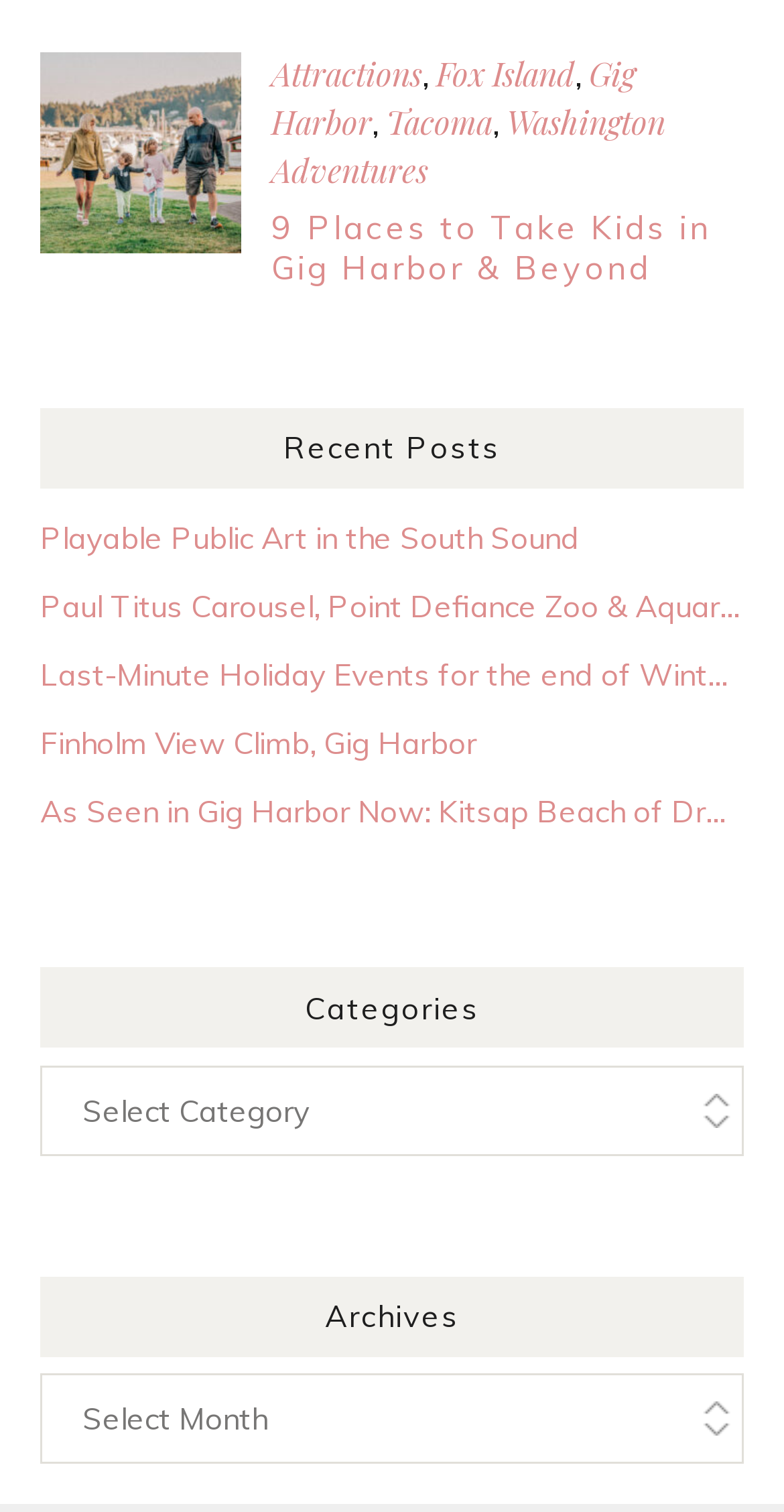Respond to the following query with just one word or a short phrase: 
What is the title of the main article?

9 Places to Take Kids in Gig Harbor & Beyond